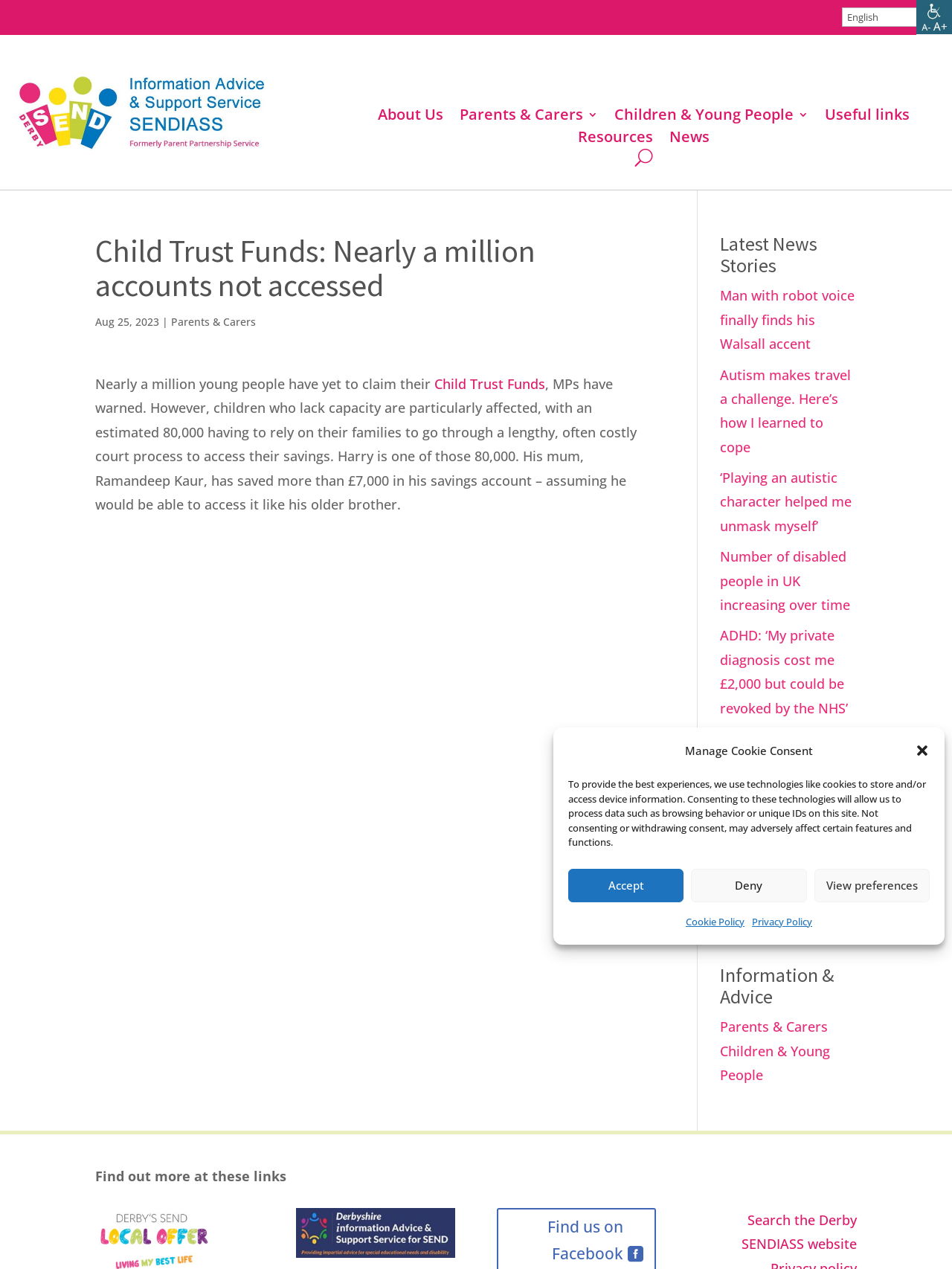Determine the bounding box for the UI element described here: "About Us".

[0.397, 0.086, 0.465, 0.099]